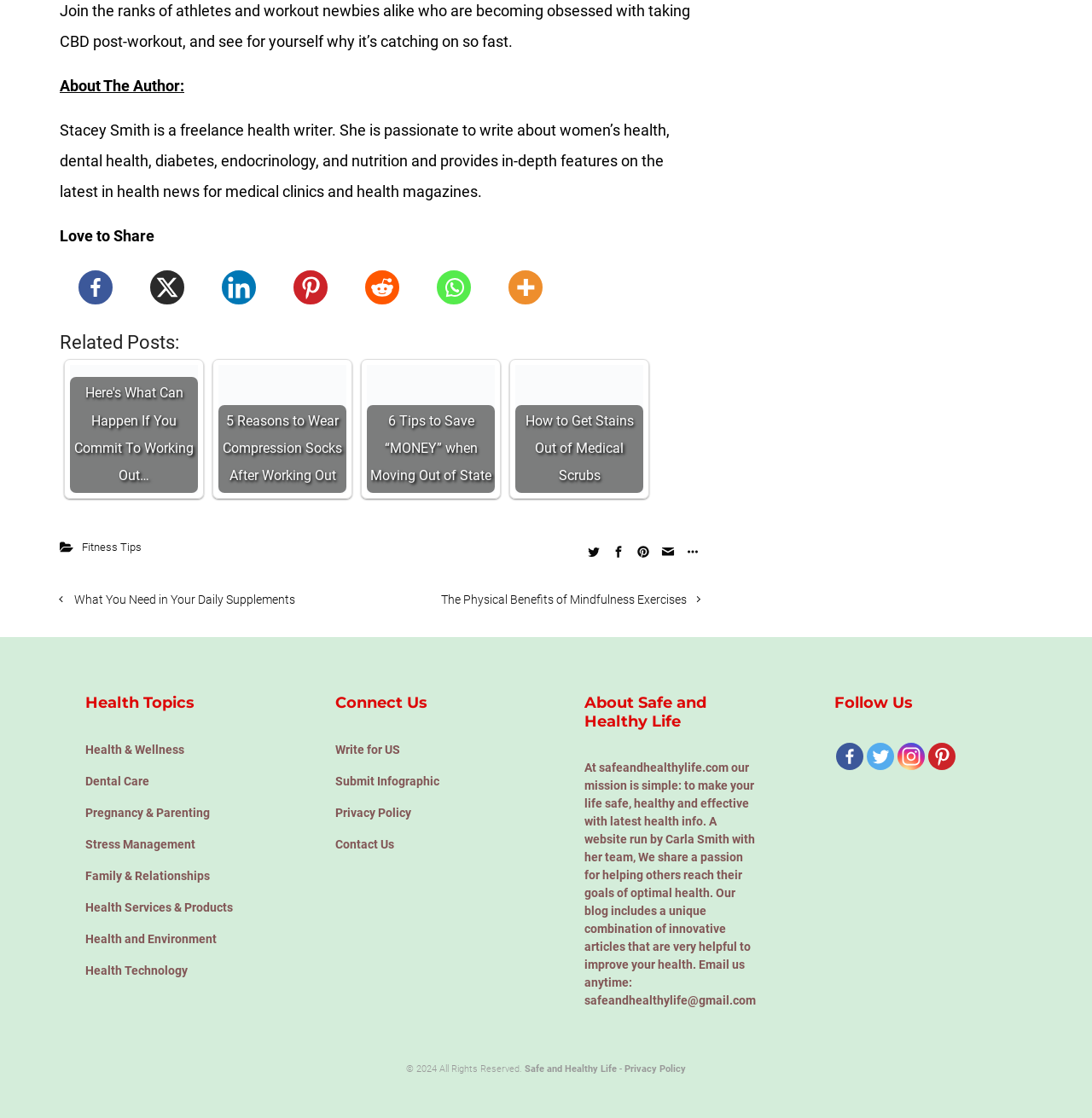Please identify the bounding box coordinates of the element's region that needs to be clicked to fulfill the following instruction: "Read the 'Related Posts' section". The bounding box coordinates should consist of four float numbers between 0 and 1, i.e., [left, top, right, bottom].

[0.055, 0.297, 0.641, 0.317]